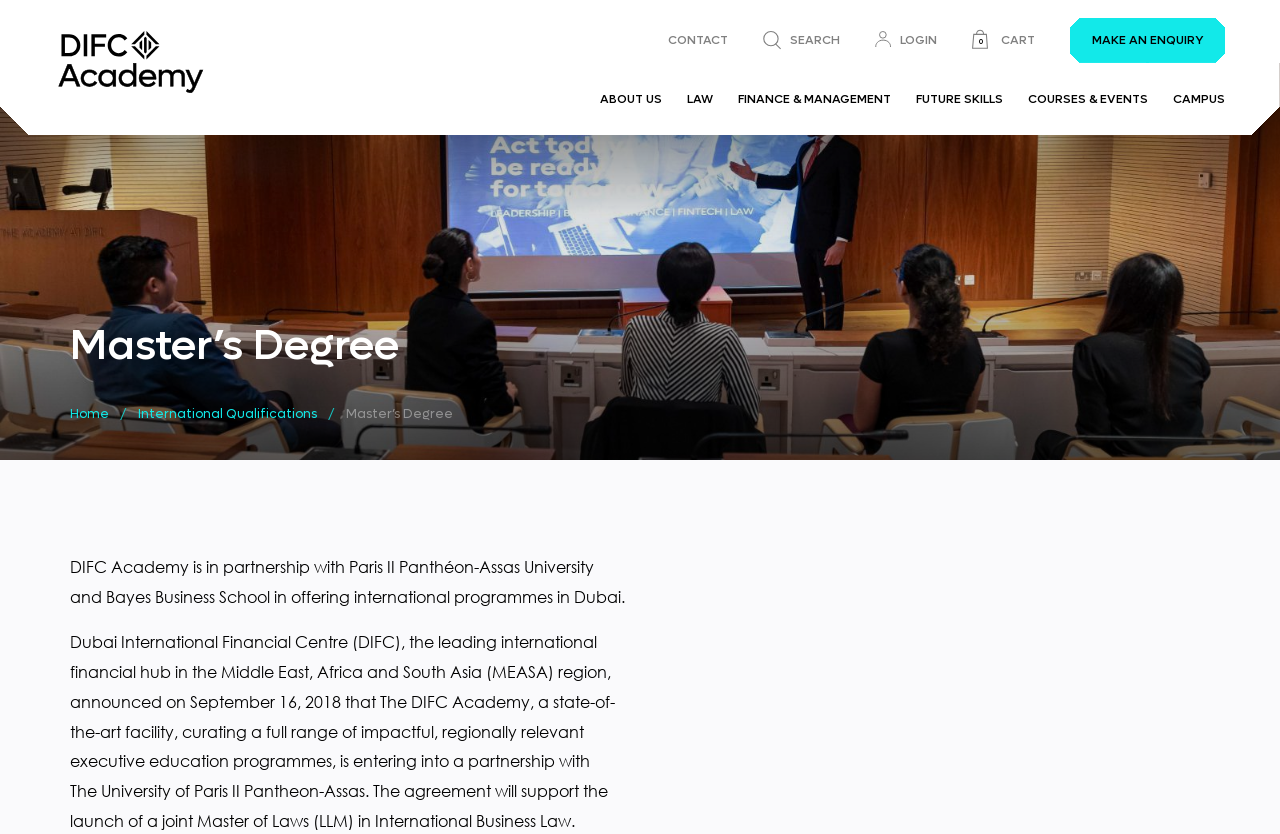Identify the bounding box coordinates for the UI element described by the following text: "alt="DIFC Academy"". Provide the coordinates as four float numbers between 0 and 1, in the format [left, top, right, bottom].

[0.045, 0.061, 0.162, 0.086]